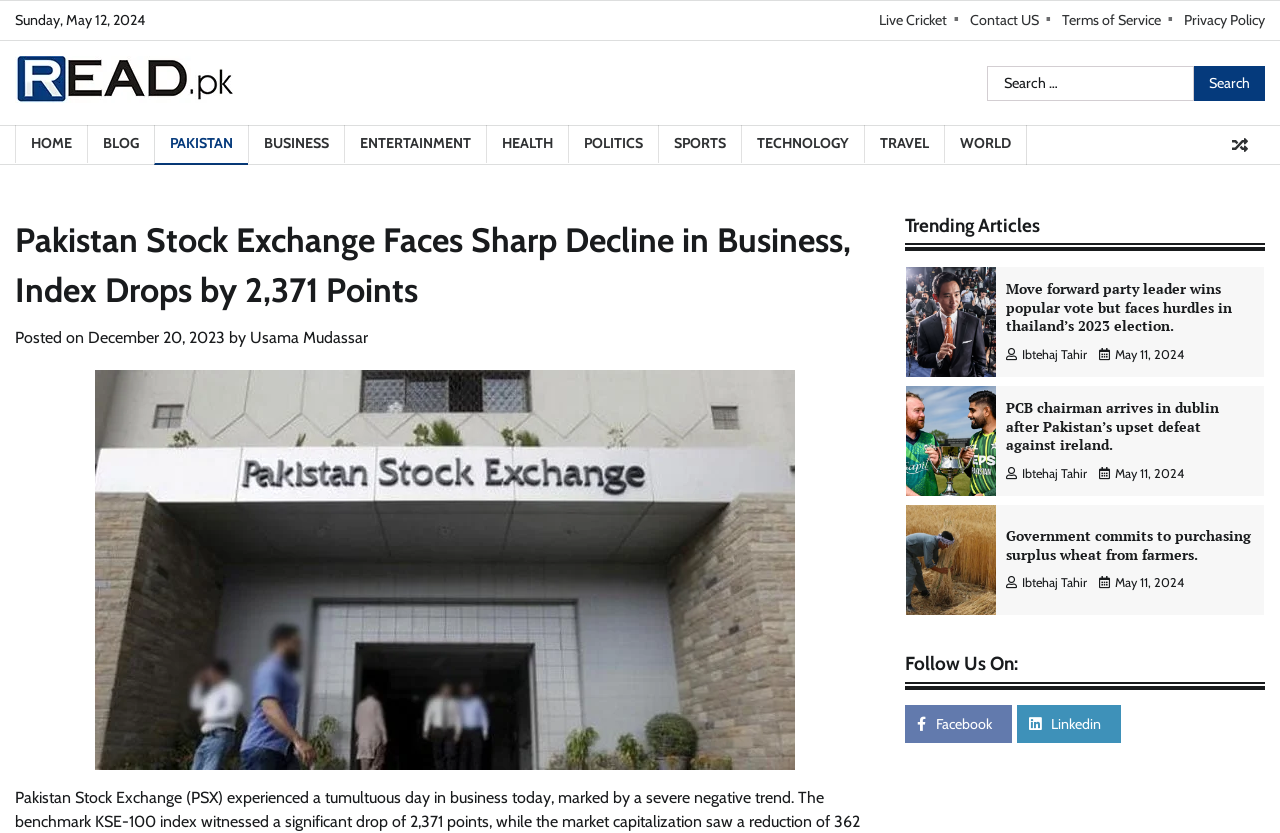Find the bounding box coordinates for the UI element that matches this description: "parent_node: Search for: value="Search"".

[0.932, 0.079, 0.988, 0.121]